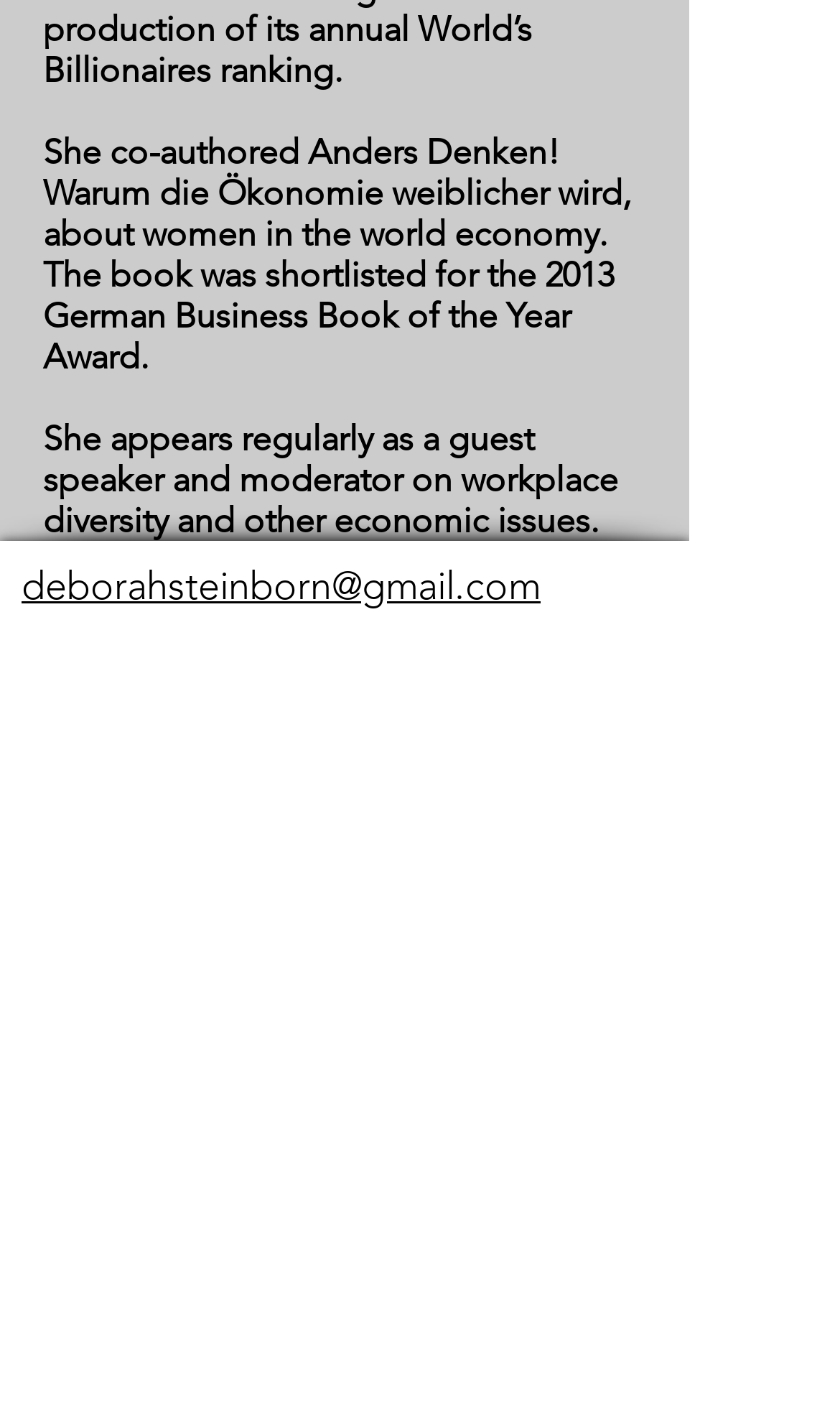Find the bounding box coordinates corresponding to the UI element with the description: "aria-label="Black Instagram Icon"". The coordinates should be formatted as [left, top, right, bottom], with values as floats between 0 and 1.

[0.303, 0.462, 0.369, 0.502]